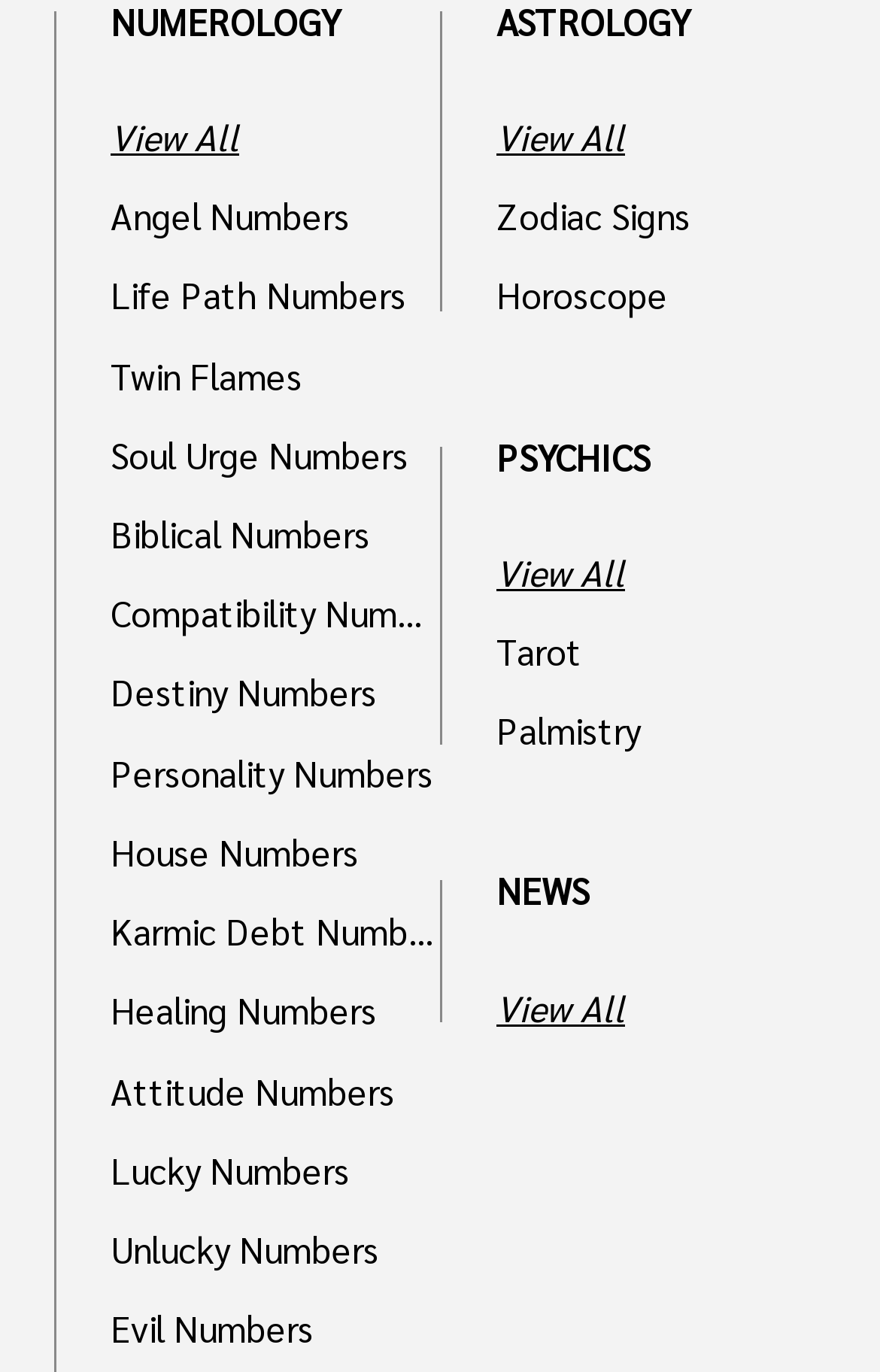Find the bounding box coordinates of the element's region that should be clicked in order to follow the given instruction: "View Angel Numbers". The coordinates should consist of four float numbers between 0 and 1, i.e., [left, top, right, bottom].

[0.126, 0.15, 0.5, 0.168]